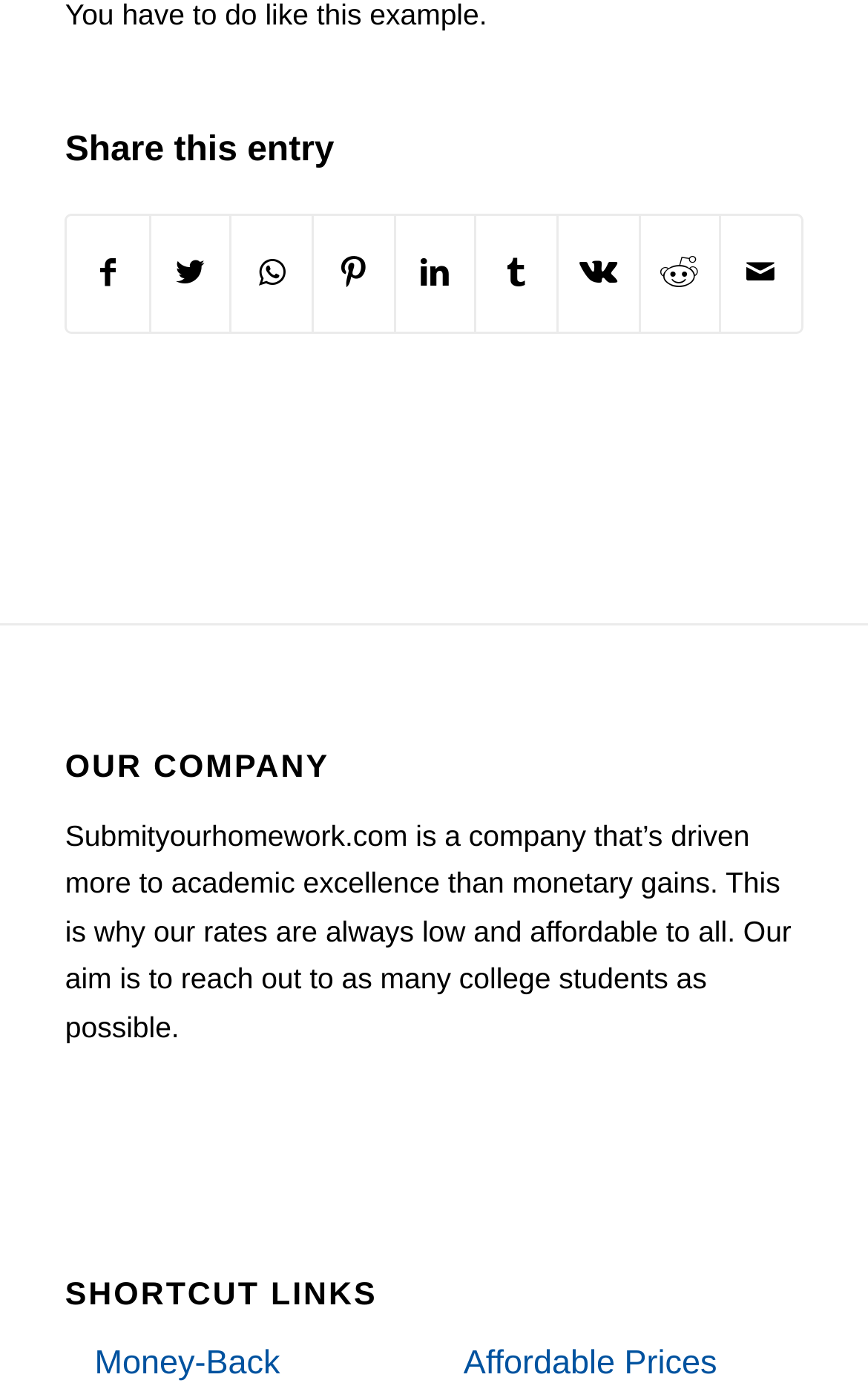What is the company's goal?
Please look at the screenshot and answer using one word or phrase.

Academic excellence